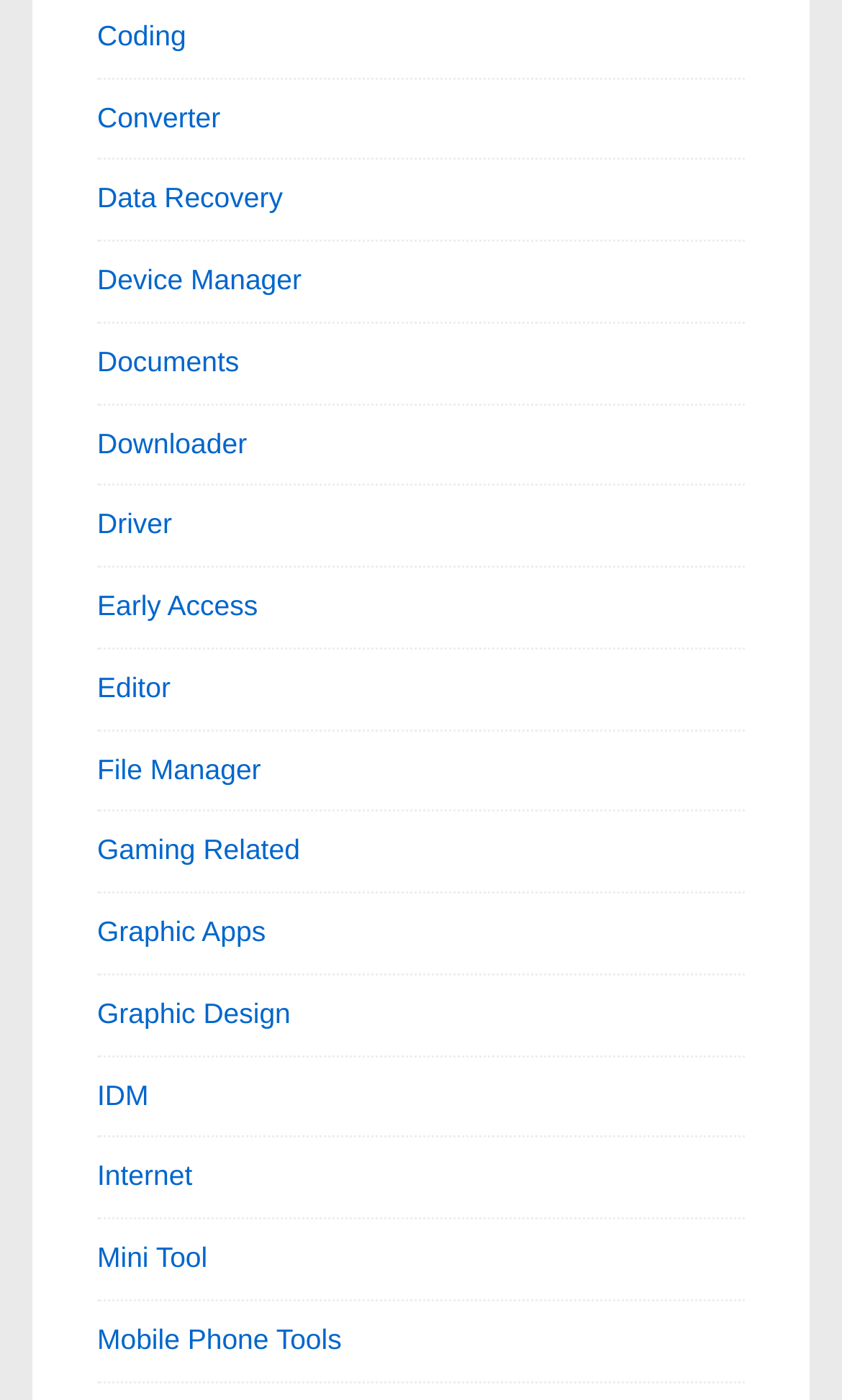What is the last category listed on the webpage?
Using the visual information, answer the question in a single word or phrase.

Mobile Phone Tools